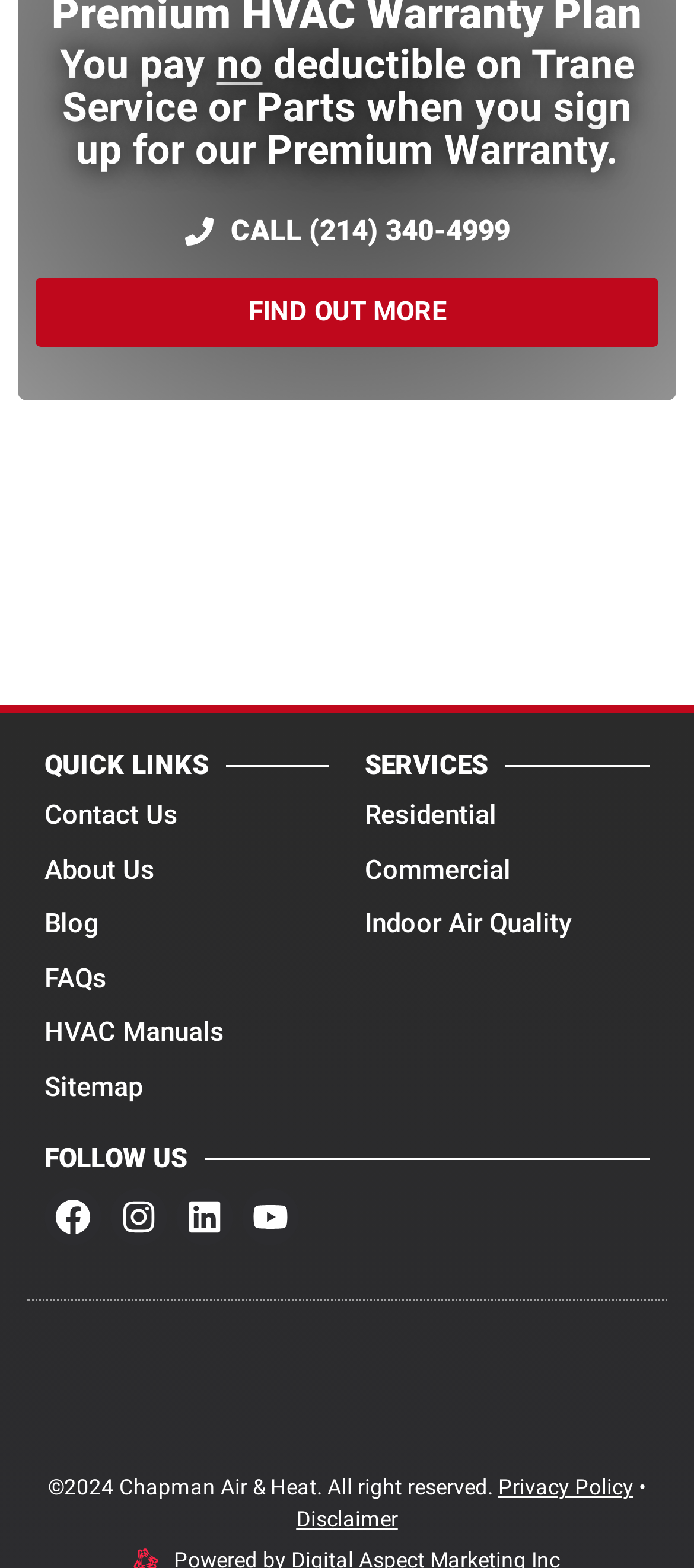Give a one-word or short phrase answer to this question: 
What is the name of the company?

Chapman Air & Heat